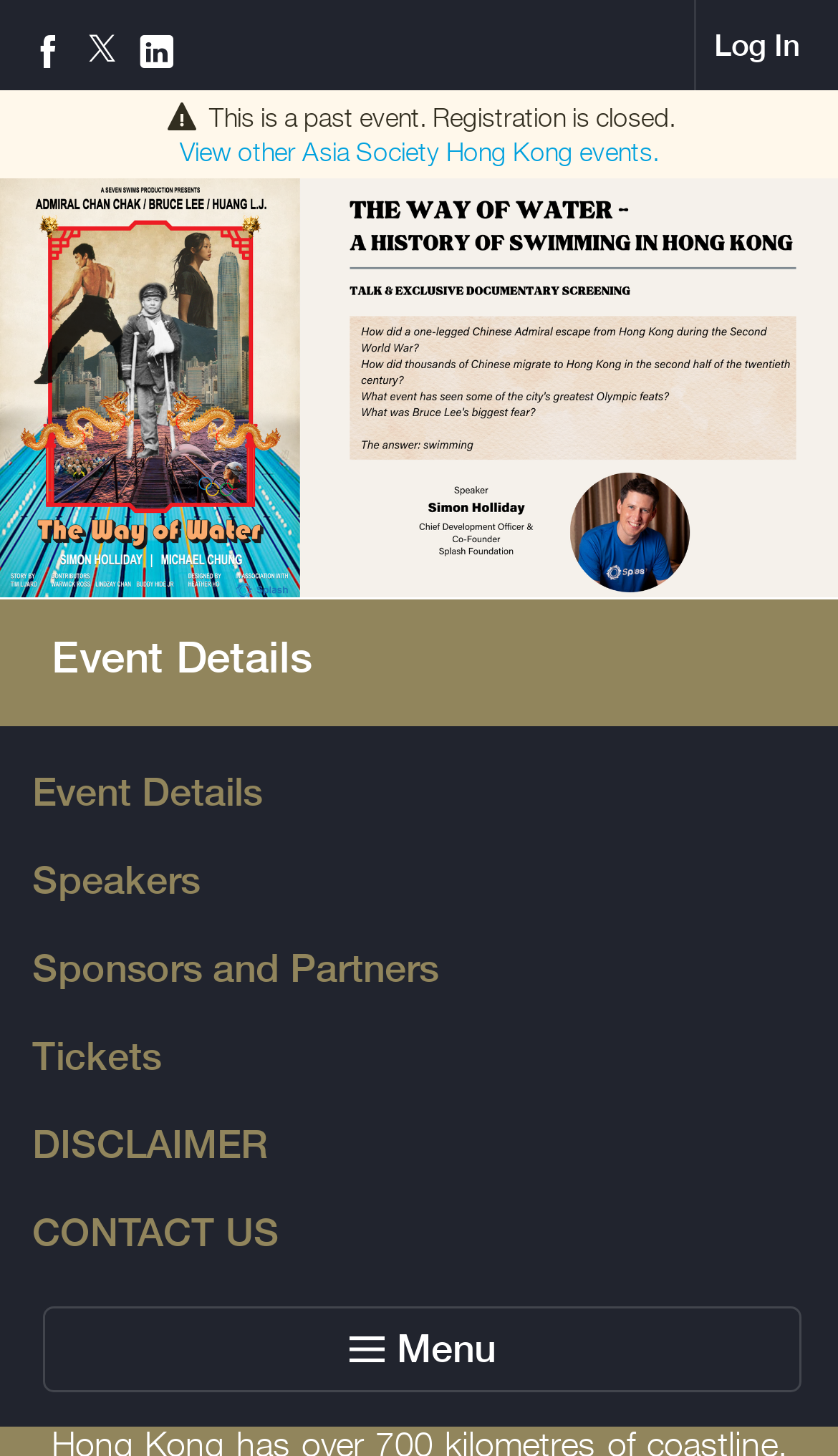What is the date of the event?
Refer to the screenshot and respond with a concise word or phrase.

Wednesday, February 28, 2024